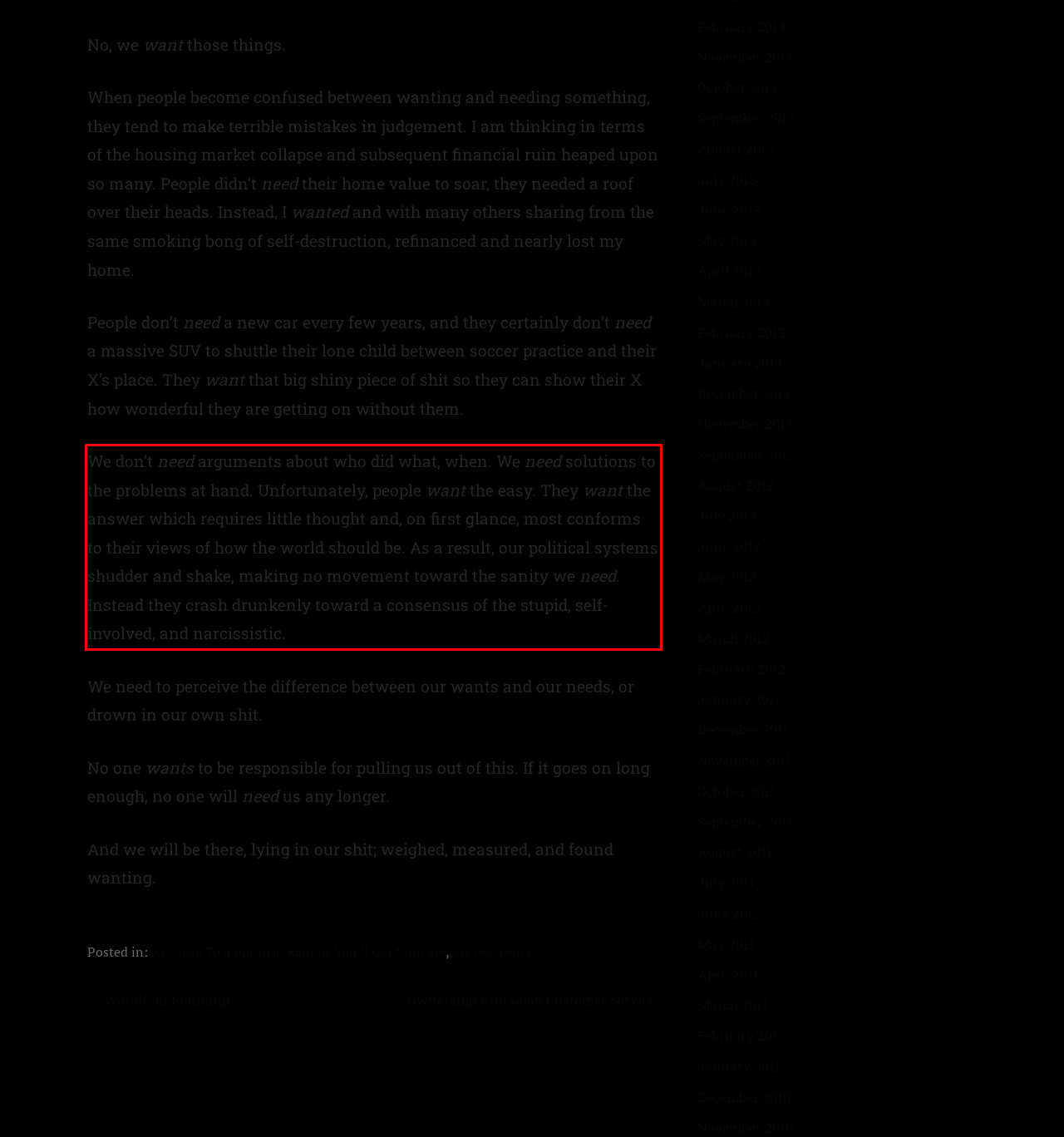Using the provided webpage screenshot, recognize the text content in the area marked by the red bounding box.

We don’t need arguments about who did what, when. We need solutions to the problems at hand. Unfortunately, people want the easy. They want the answer which requires little thought and, on first glance, most conforms to their views of how the world should be. As a result, our political systems shudder and shake, making no movement toward the sanity we need. Instead they crash drunkenly toward a consensus of the stupid, self-involved, and narcissistic.